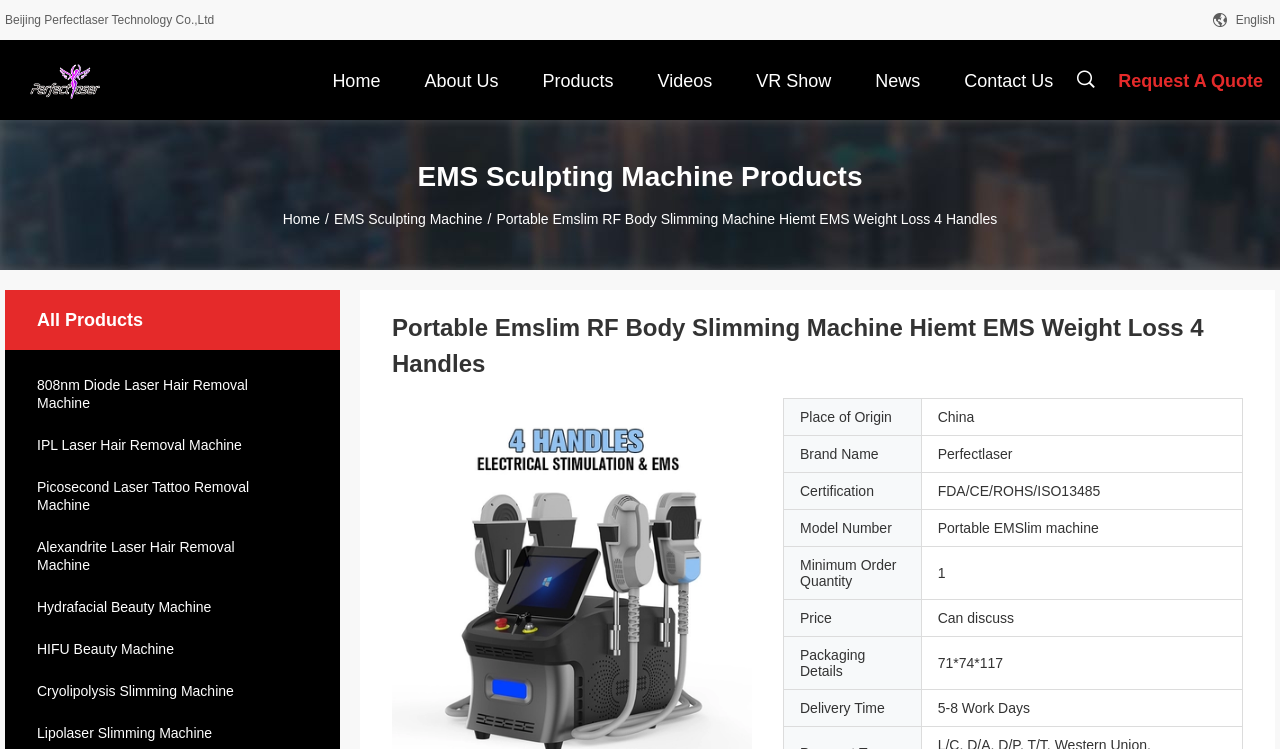Please locate the bounding box coordinates of the element that should be clicked to complete the given instruction: "Click the 'Home' link".

[0.25, 0.053, 0.307, 0.16]